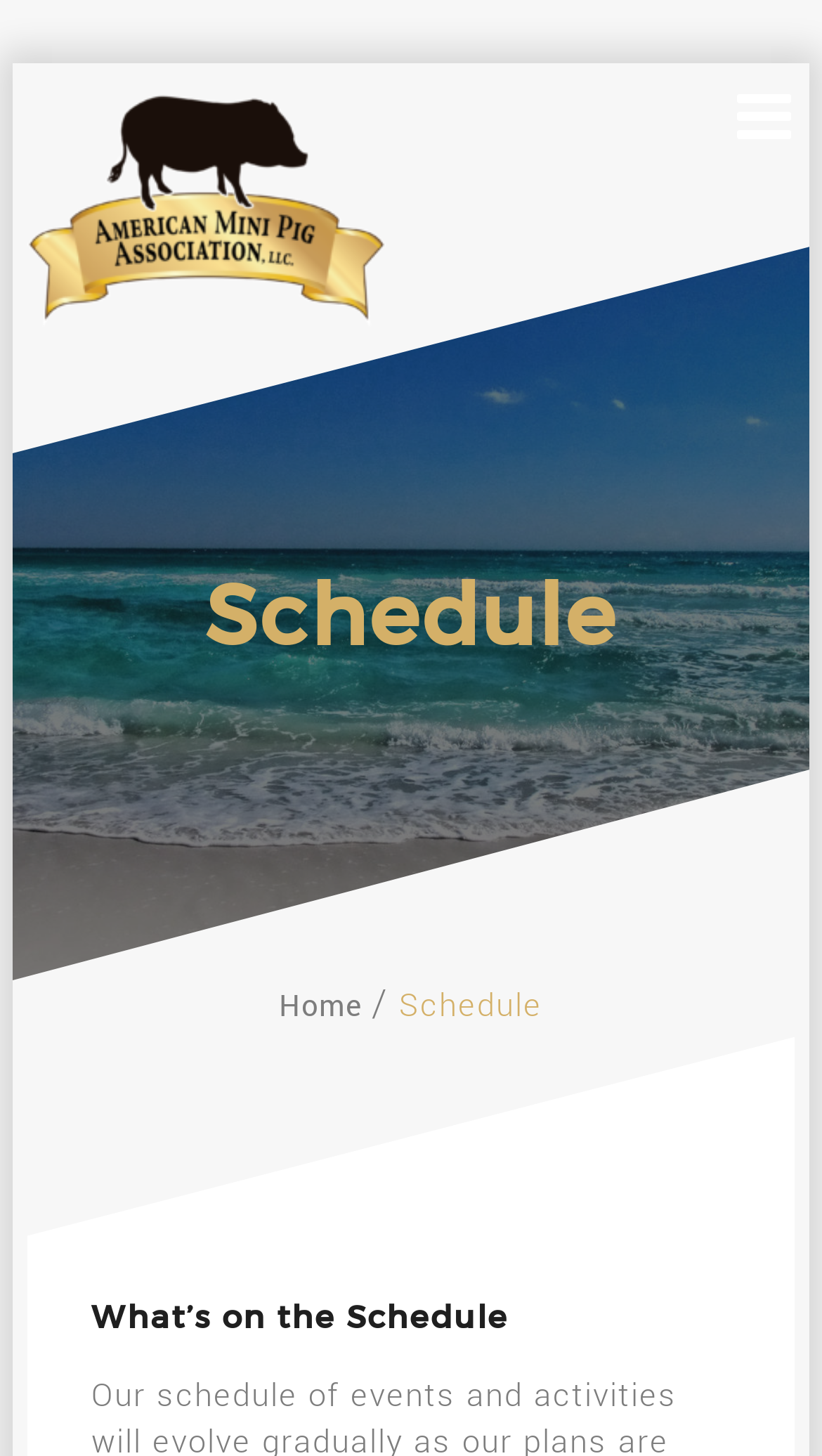What is the main topic of the webpage?
Using the image provided, answer with just one word or phrase.

Schedule